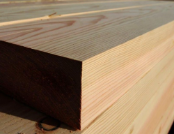Present an elaborate depiction of the scene captured in the image.

The image showcases a close-up view of a piece of timber, prominently featuring the smooth, finished edge of the wood. The light-toned wood shows distinct grain patterns, indicating its natural texture and quality. This timber is likely Western Red Cedar, a favored material for various construction and design projects due to its durability and resistance to decay. The photo emphasizes the quality and craftsmanship associated with specialty wood products, highlighting the inherent beauty of natural timber in construction applications. This image is part of a broader collection of related posts on the website, which includes discussions on various wood products and their uses, appealing to those interested in high-quality lumber options.